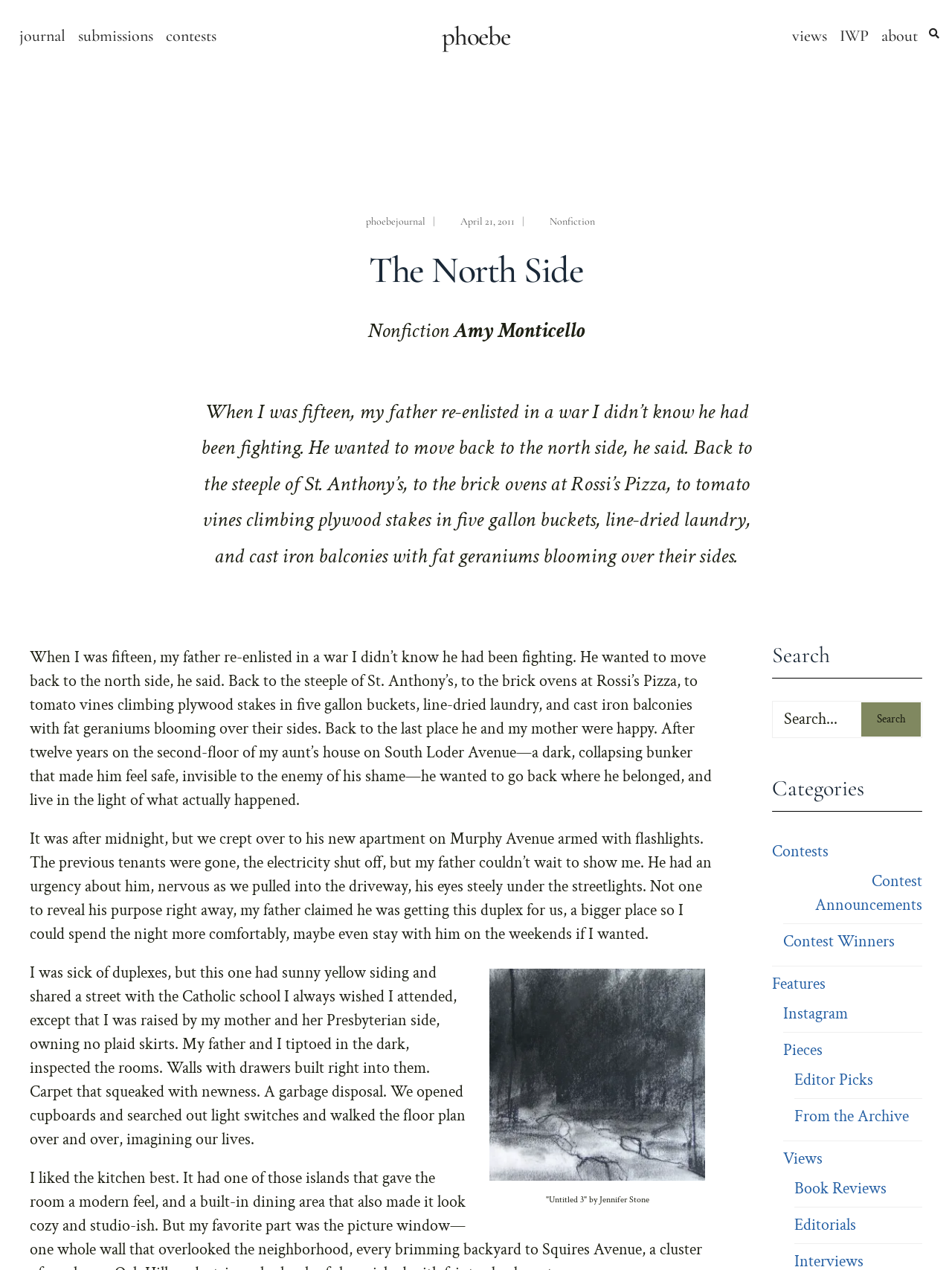Identify the bounding box for the given UI element using the description provided. Coordinates should be in the format (top-left x, top-left y, bottom-right x, bottom-right y) and must be between 0 and 1. Here is the description: phoebejournal

[0.384, 0.169, 0.447, 0.179]